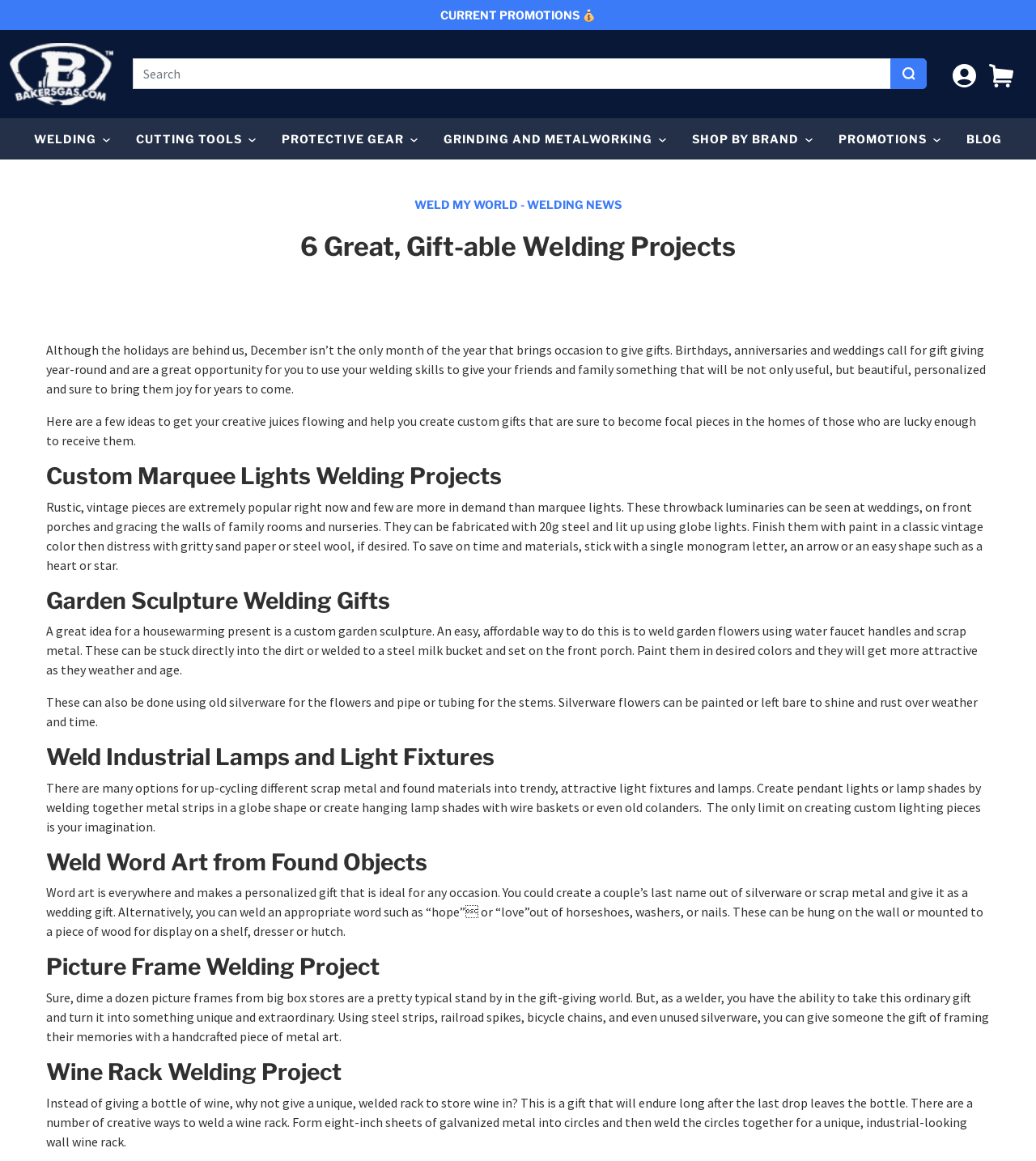Please identify the bounding box coordinates of the clickable region that I should interact with to perform the following instruction: "View book details". The coordinates should be expressed as four float numbers between 0 and 1, i.e., [left, top, right, bottom].

None